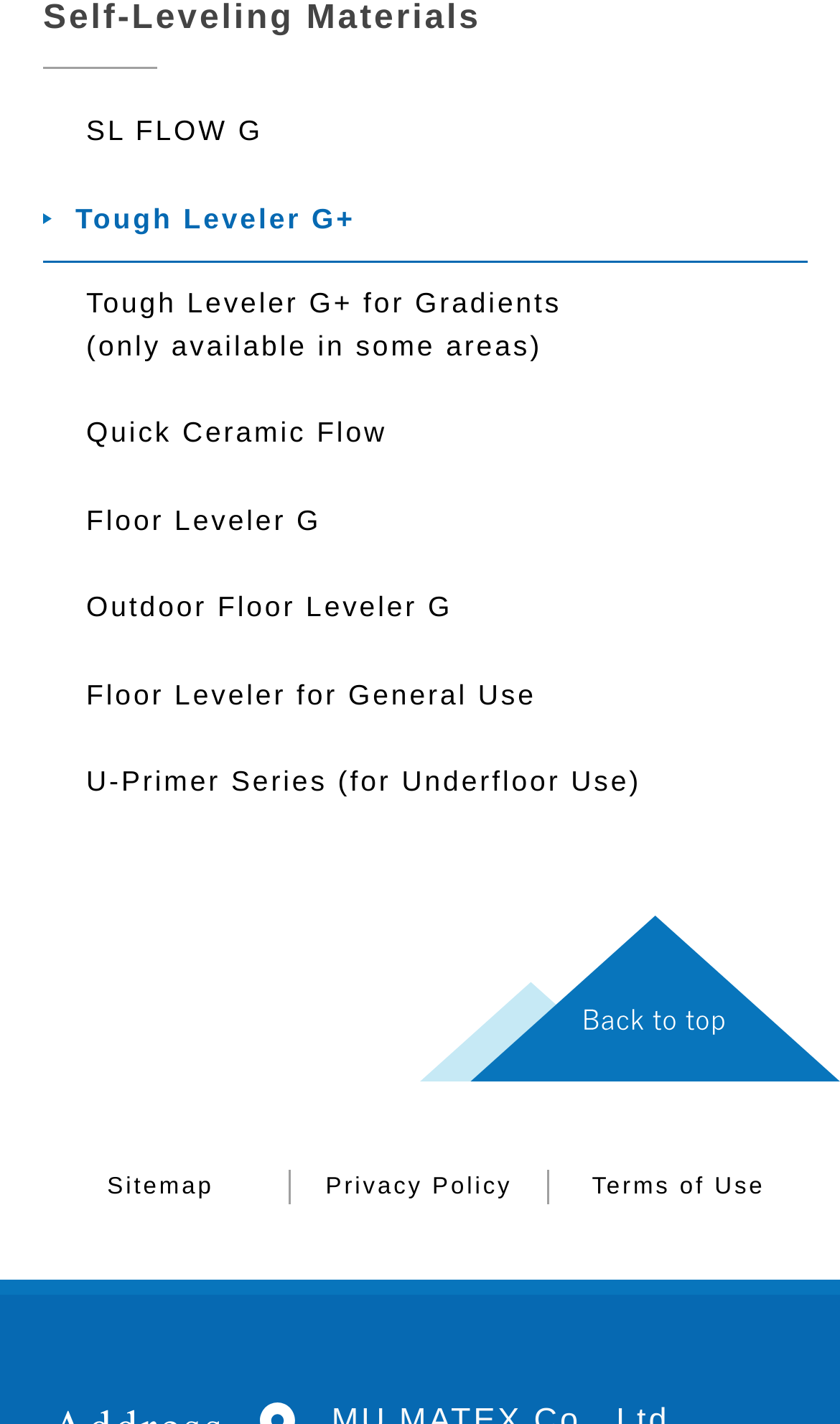Mark the bounding box of the element that matches the following description: "Quick Ceramic Flow".

[0.051, 0.274, 0.962, 0.337]